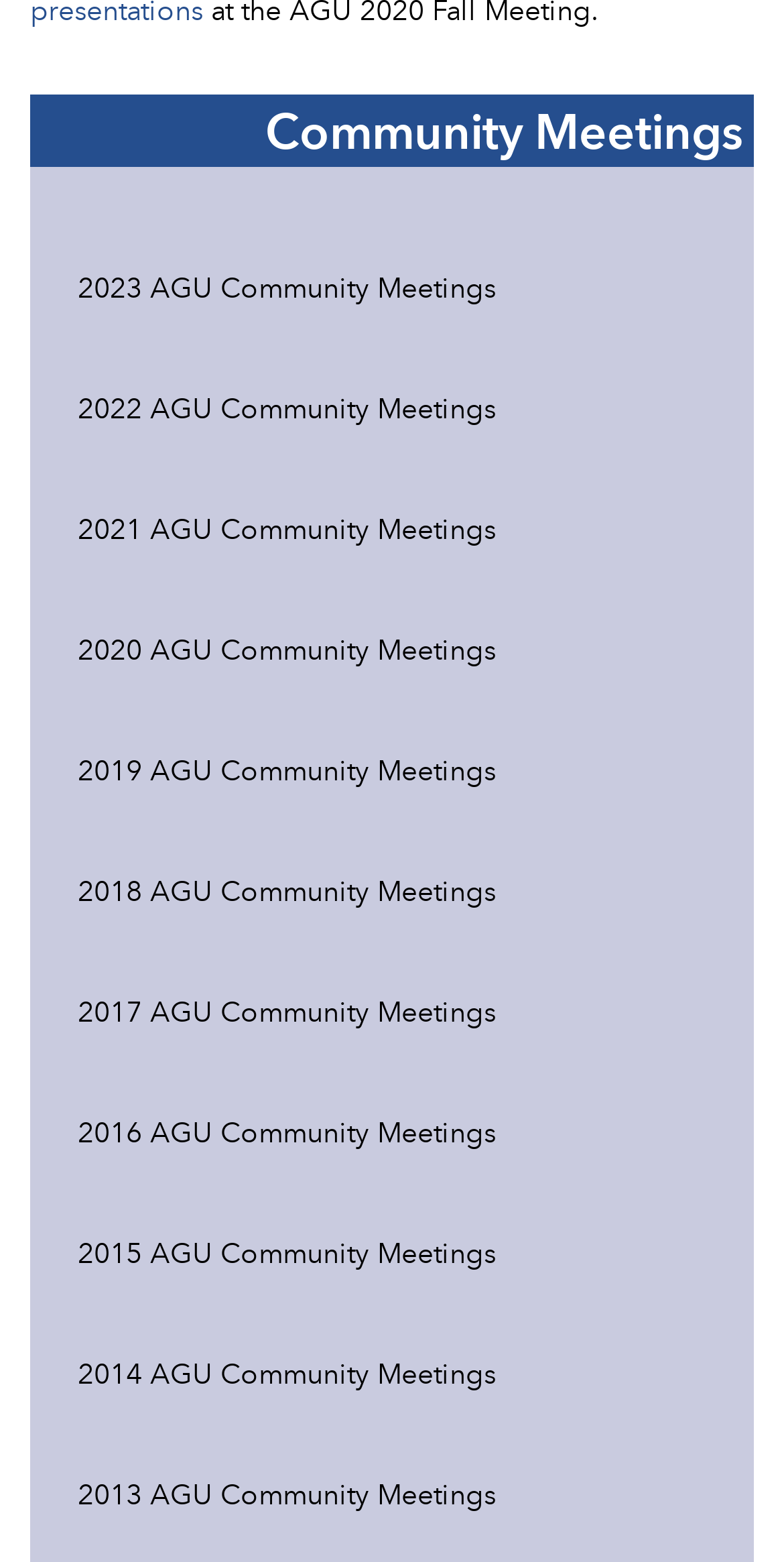Determine the bounding box coordinates of the element that should be clicked to execute the following command: "visit community meetings homepage".

[0.338, 0.057, 0.949, 0.109]